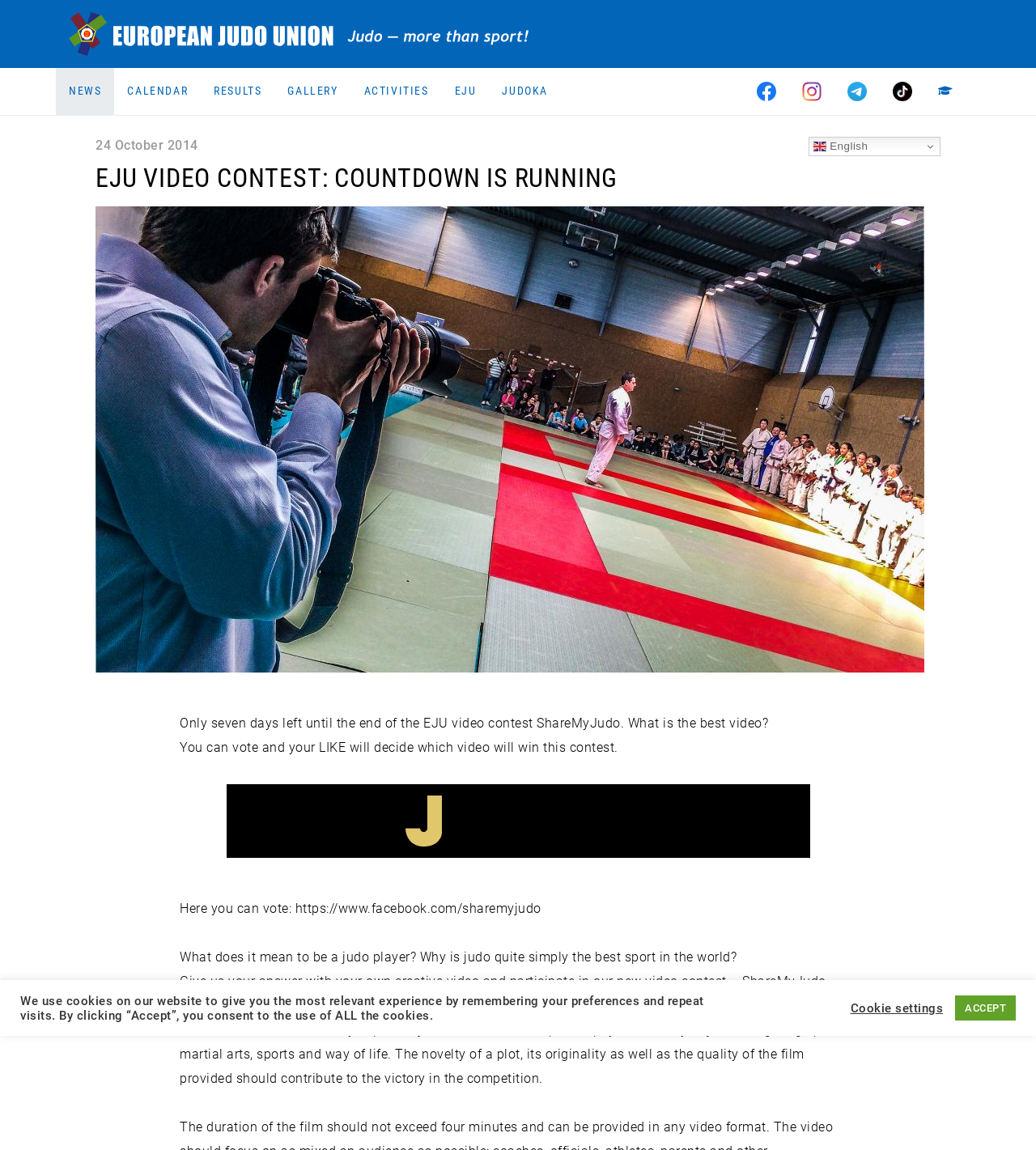Find the bounding box coordinates of the clickable area that will achieve the following instruction: "Click the European Judo Union link".

[0.066, 0.0, 0.51, 0.059]